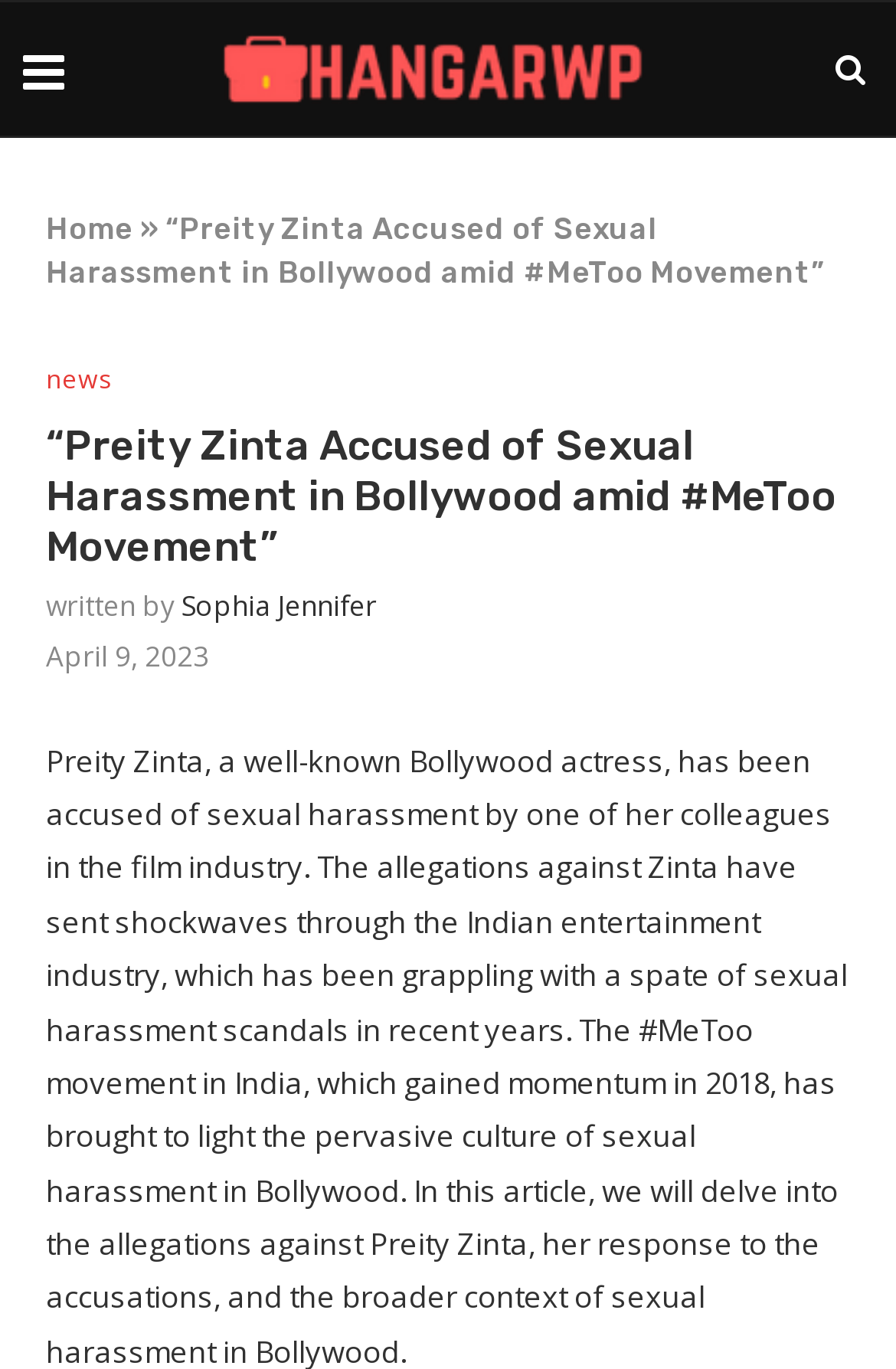Provide an in-depth description of the elements and layout of the webpage.

The webpage appears to be a news article about Bollywood actress Preity Zinta being accused of sexual harassment. At the top left of the page, there is a logo of "Hangar WP" with a link to the website. Next to the logo, there is a search icon represented by a magnifying glass symbol.

Below the logo, there is a navigation menu with a "Home" link at the top left, followed by a right-facing arrow symbol. The title of the article, "“Preity Zinta Accused of Sexual Harassment in Bollywood amid #MeToo Movement”", is displayed prominently in the center of the page.

Under the title, there is a category link labeled "news" at the top left, followed by the main content of the article. The author of the article, "Sophia Jennifer", is credited at the top right of the content section. The date of publication, "April 9, 2023", is displayed below the author's name.

There are no images directly related to the article's content on the page. The overall structure of the page is divided into clear sections, with the navigation menu, title, and content section organized in a logical and easy-to-follow manner.